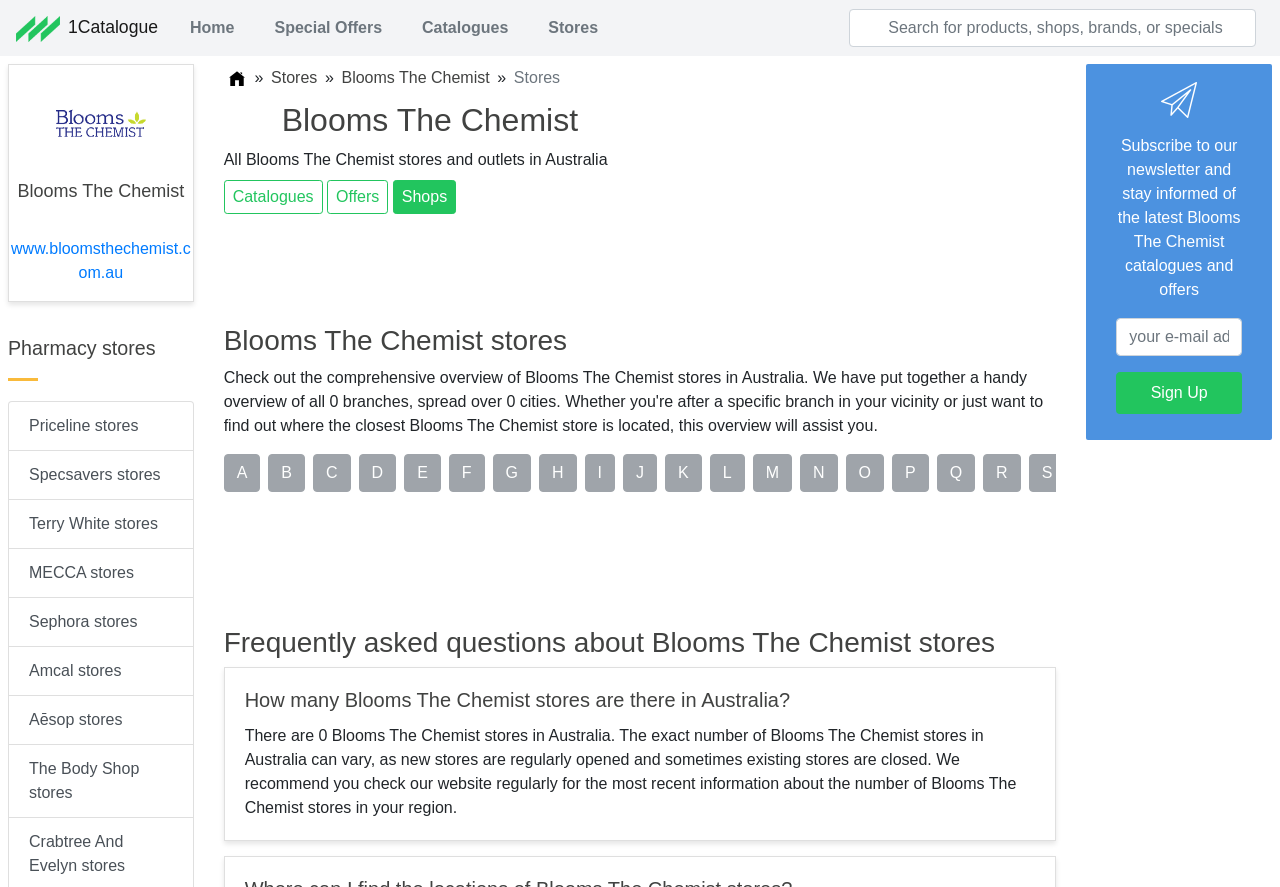How many links are there in the 'Stores' section?
Using the image as a reference, answer with just one word or a short phrase.

26